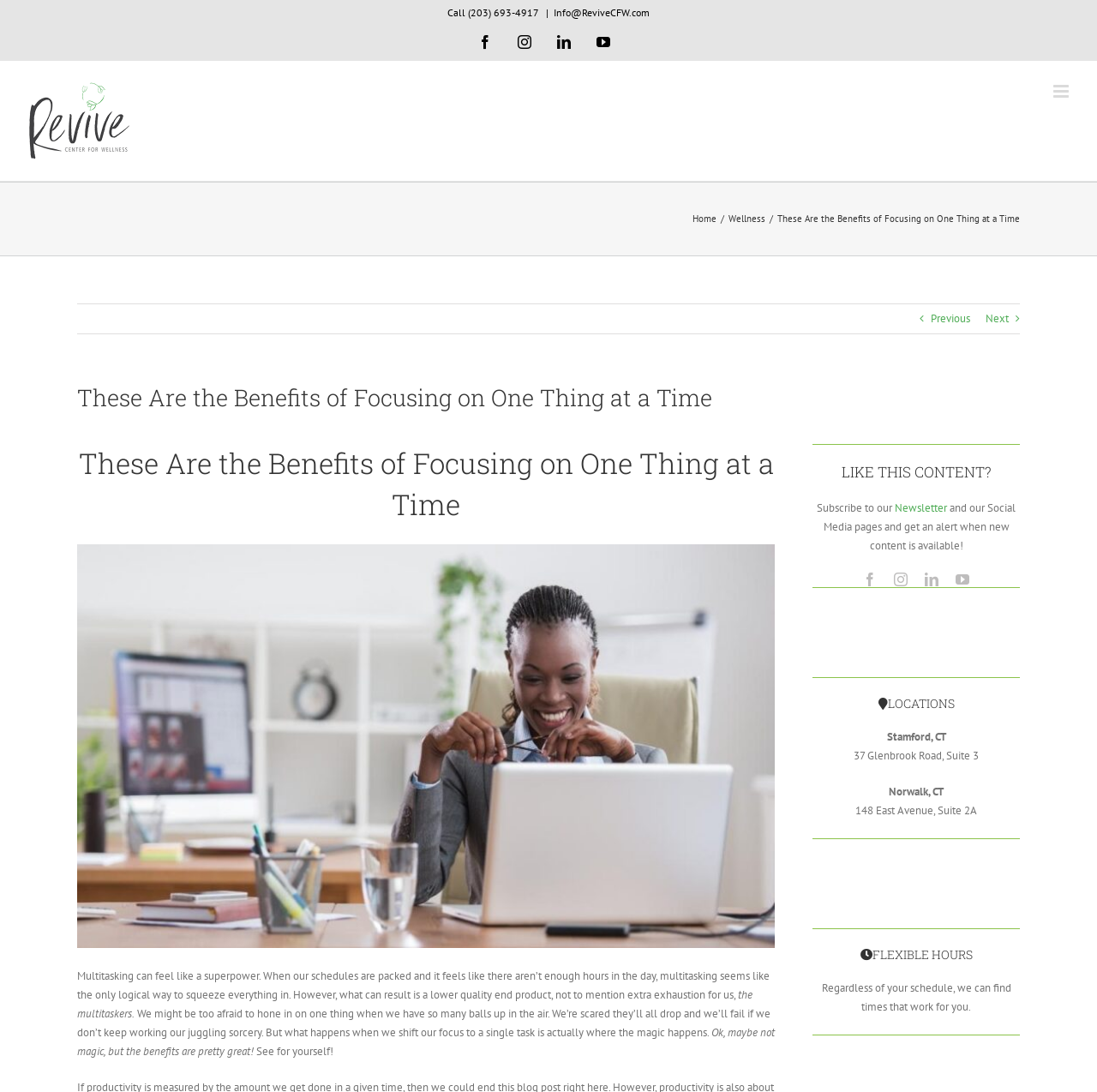What is the phone number to call?
Look at the webpage screenshot and answer the question with a detailed explanation.

I found the phone number by looking at the top section of the webpage, where the contact information is usually displayed. The phone number is written in a static text element as 'Call (203) 693-4917'.